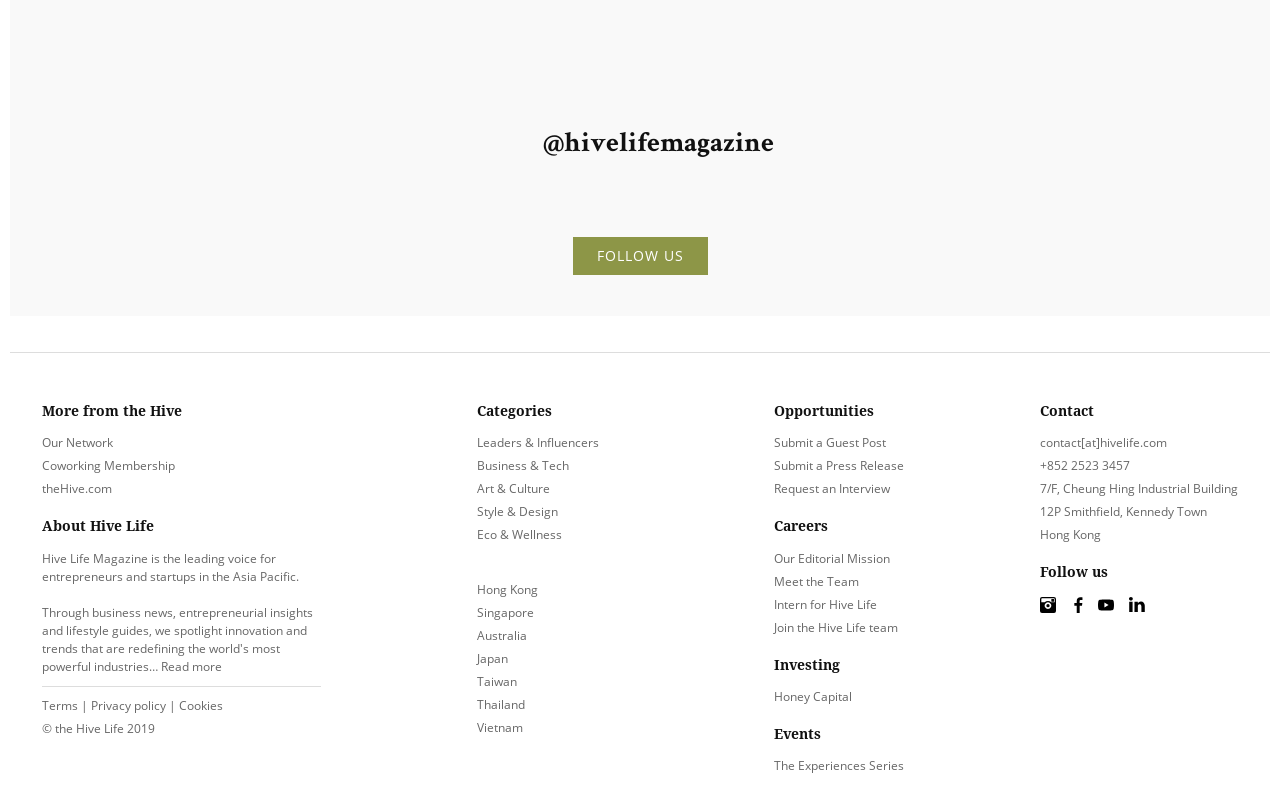Provide the bounding box coordinates of the section that needs to be clicked to accomplish the following instruction: "Contact Hive Life."

[0.812, 0.55, 0.912, 0.571]